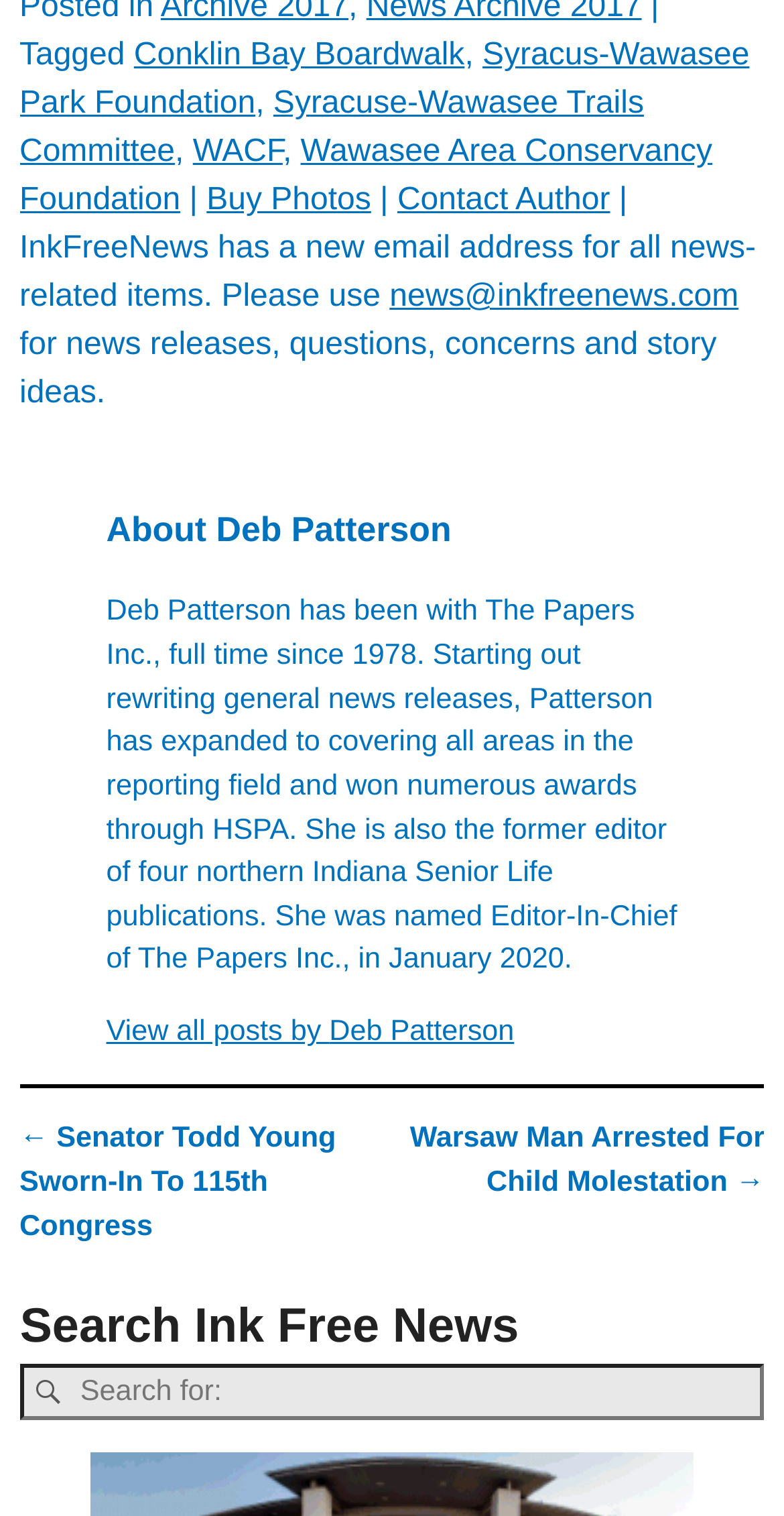How many links are there in the top section?
Using the image, elaborate on the answer with as much detail as possible.

The top section contains links to 'Conklin Bay Boardwalk', 'Syracus-Wawasee Park Foundation', 'Syracuse-Wawasee Trails Committee', 'WACF', 'Wawasee Area Conservancy Foundation', and 'Buy Photos'.